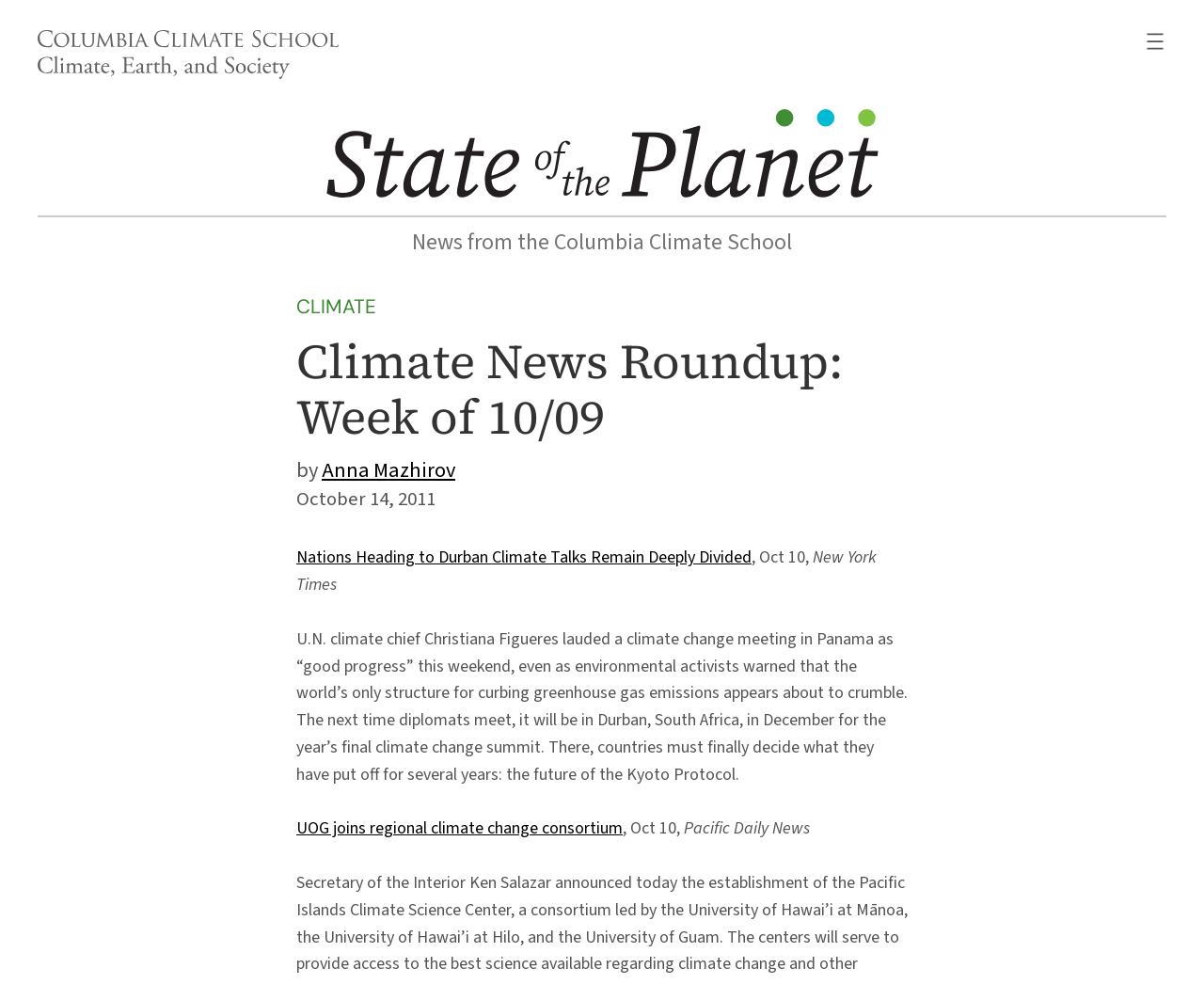What is the date of the climate news roundup?
Please provide a detailed and comprehensive answer to the question.

I found the answer by looking at the time element which contains the static text 'October 14, 2011'.